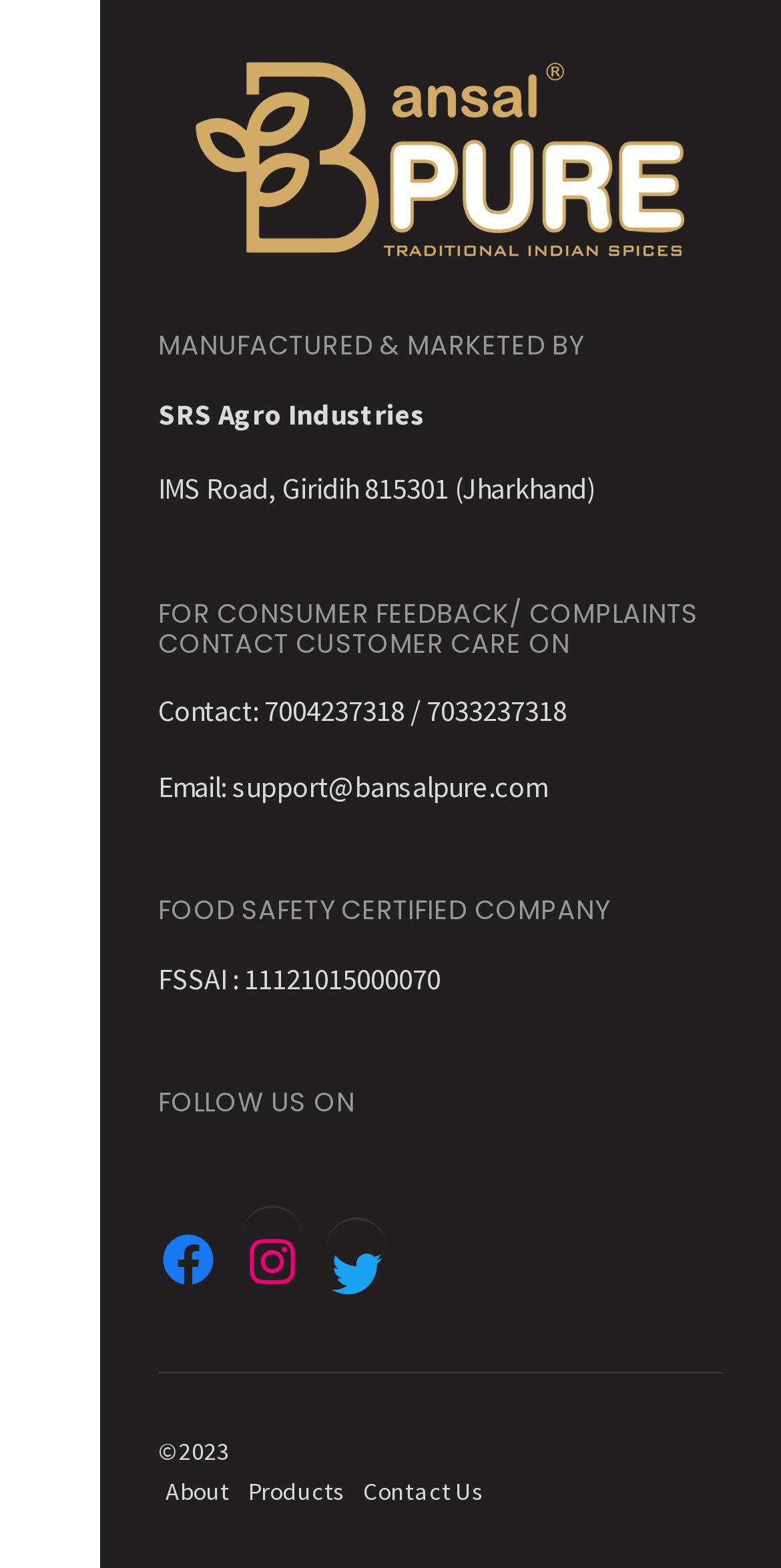Find the bounding box coordinates for the HTML element described as: "Twitter". The coordinates should consist of four float values between 0 and 1, i.e., [left, top, right, bottom].

[0.418, 0.793, 0.495, 0.831]